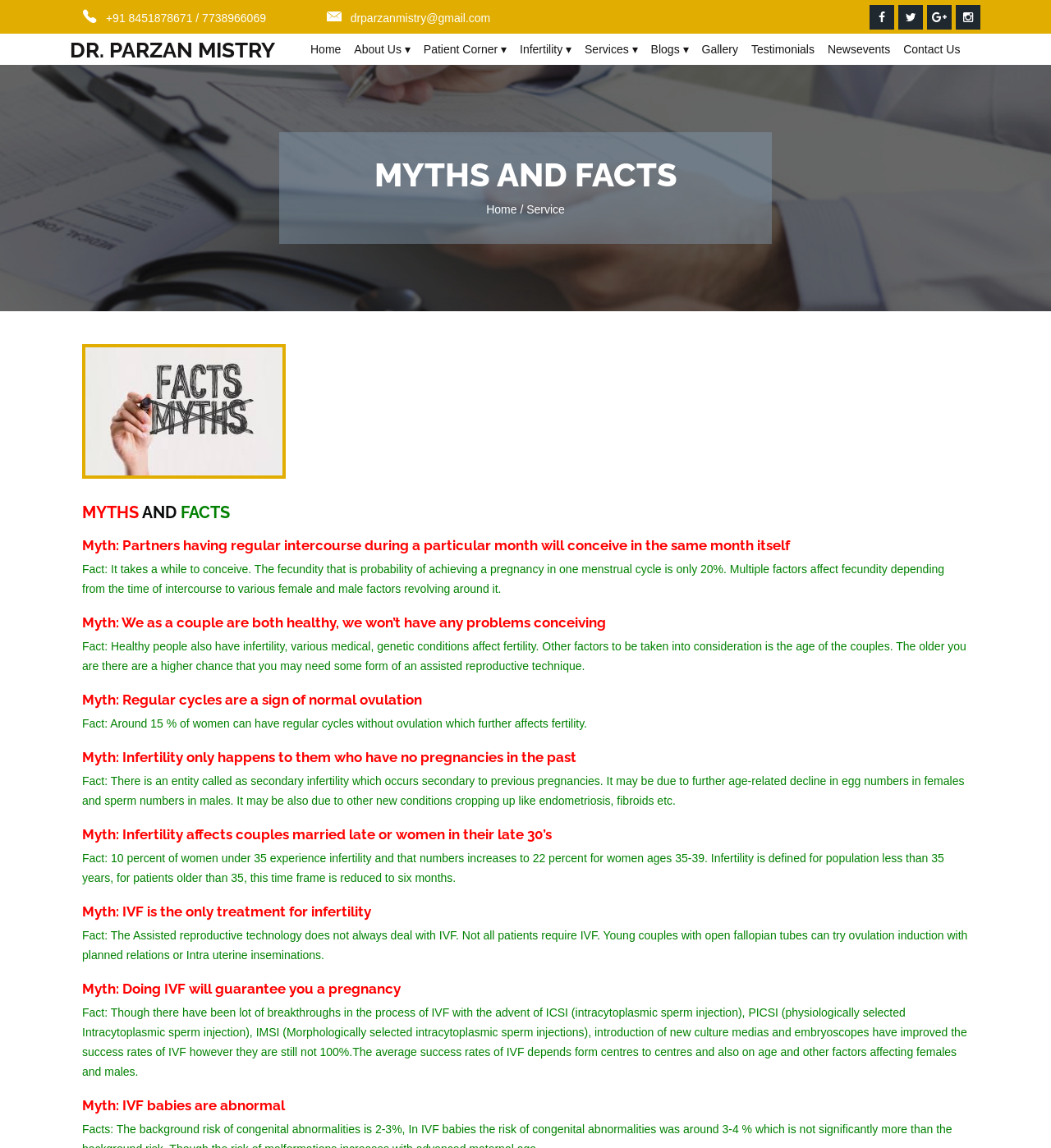Pinpoint the bounding box coordinates of the element you need to click to execute the following instruction: "Click the email link". The bounding box should be represented by four float numbers between 0 and 1, in the format [left, top, right, bottom].

[0.311, 0.01, 0.467, 0.021]